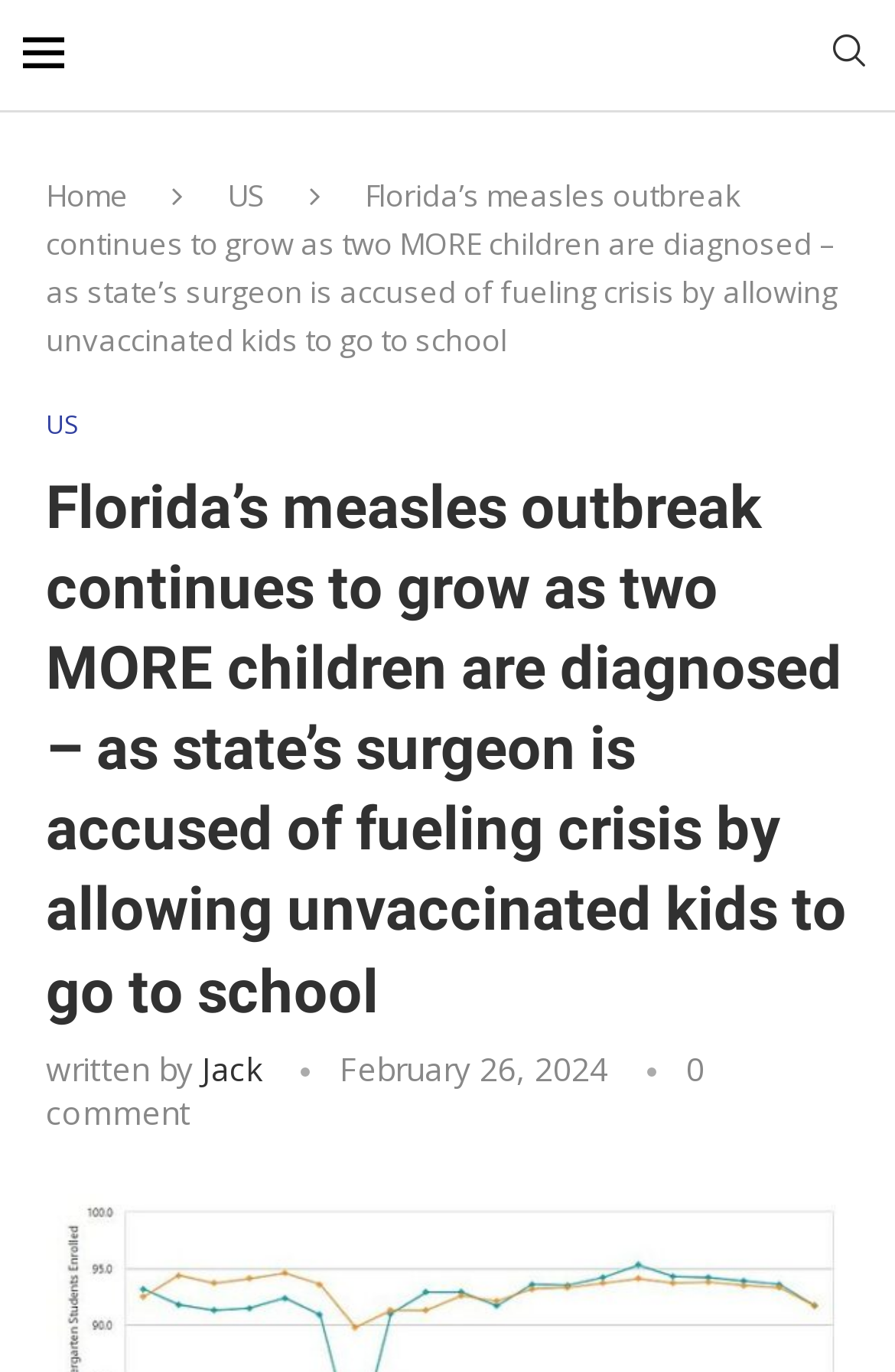What is the date of the article?
Give a detailed and exhaustive answer to the question.

The date of the article can be found in the timestamp section, which displays 'February 26, 2024'.